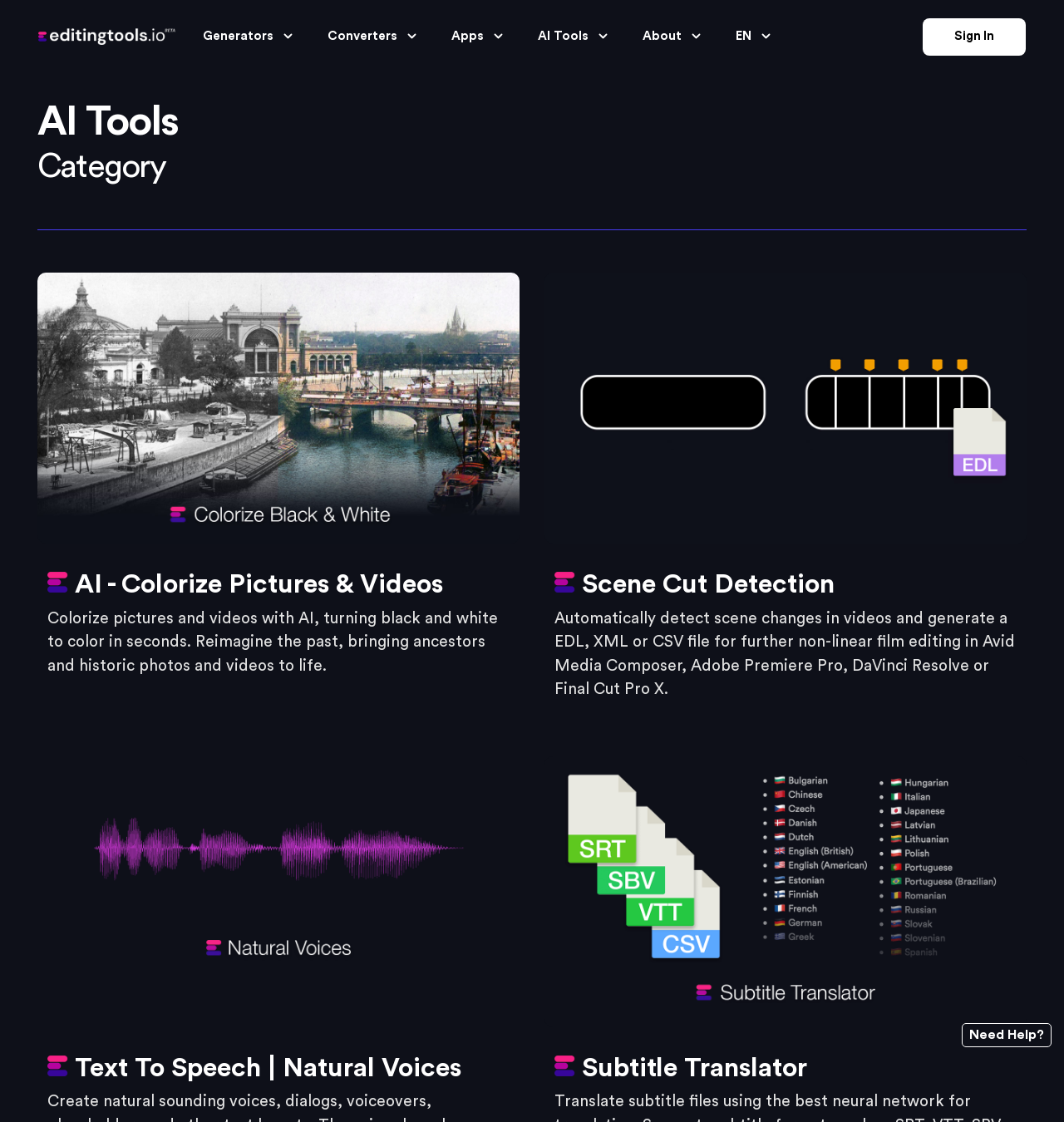Identify the bounding box coordinates of the clickable region required to complete the instruction: "Click on Generators menu". The coordinates should be given as four float numbers within the range of 0 and 1, i.e., [left, top, right, bottom].

[0.177, 0.01, 0.294, 0.055]